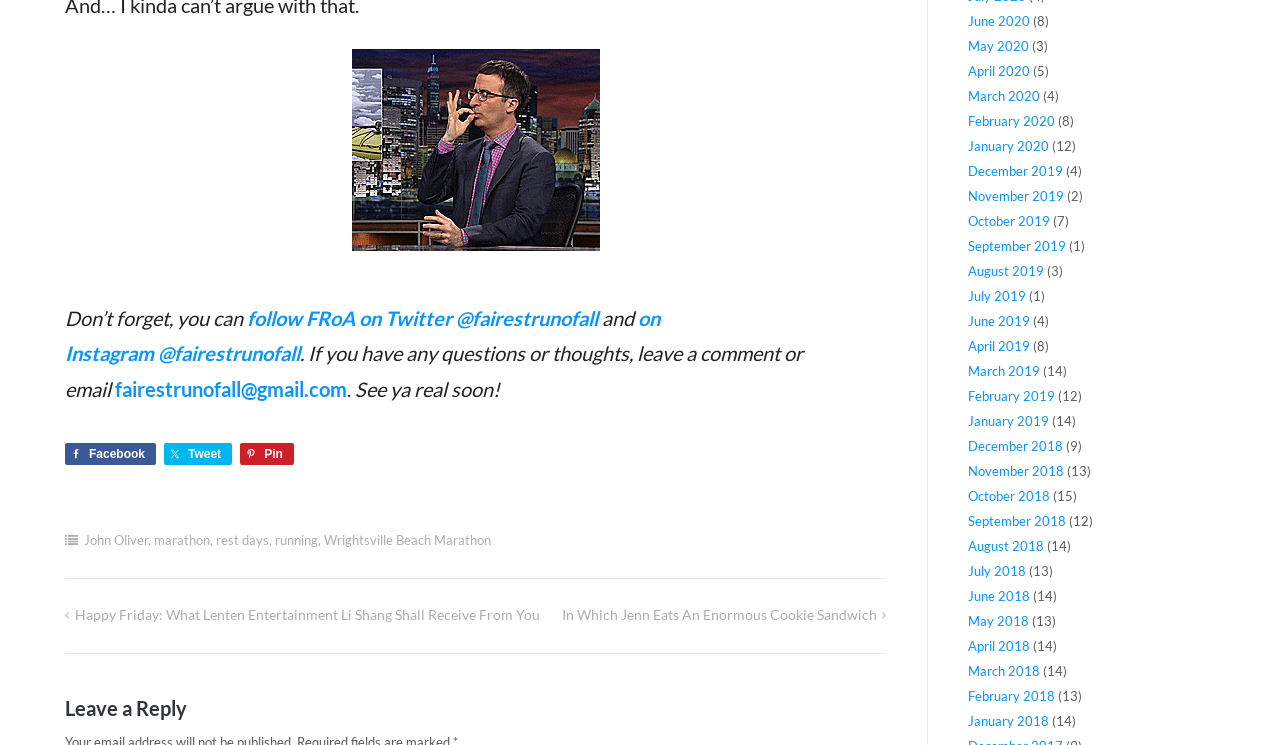Answer in one word or a short phrase: 
What is the topic of the post navigation section?

Posts